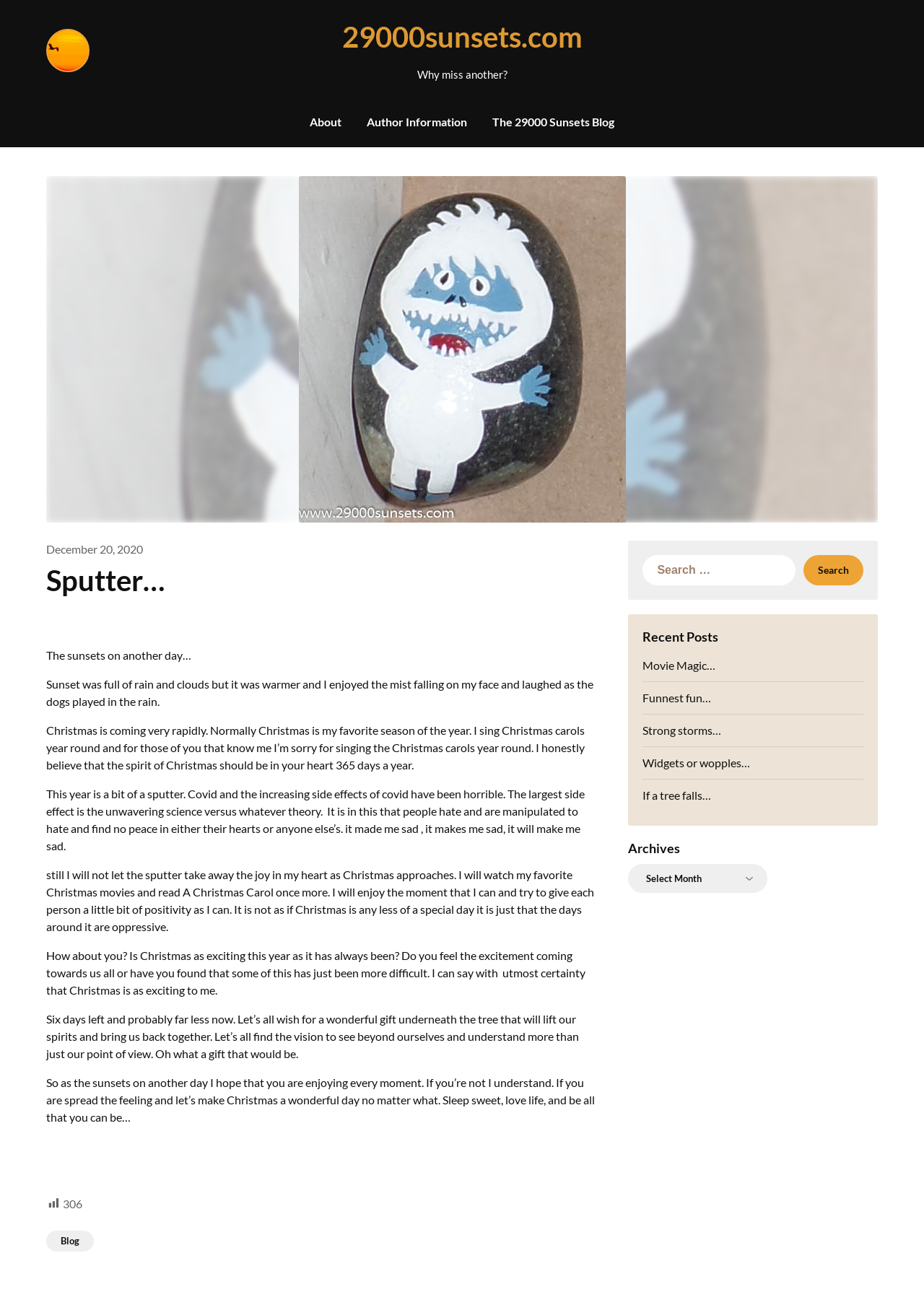Indicate the bounding box coordinates of the clickable region to achieve the following instruction: "Go to the blog."

[0.05, 0.952, 0.102, 0.969]